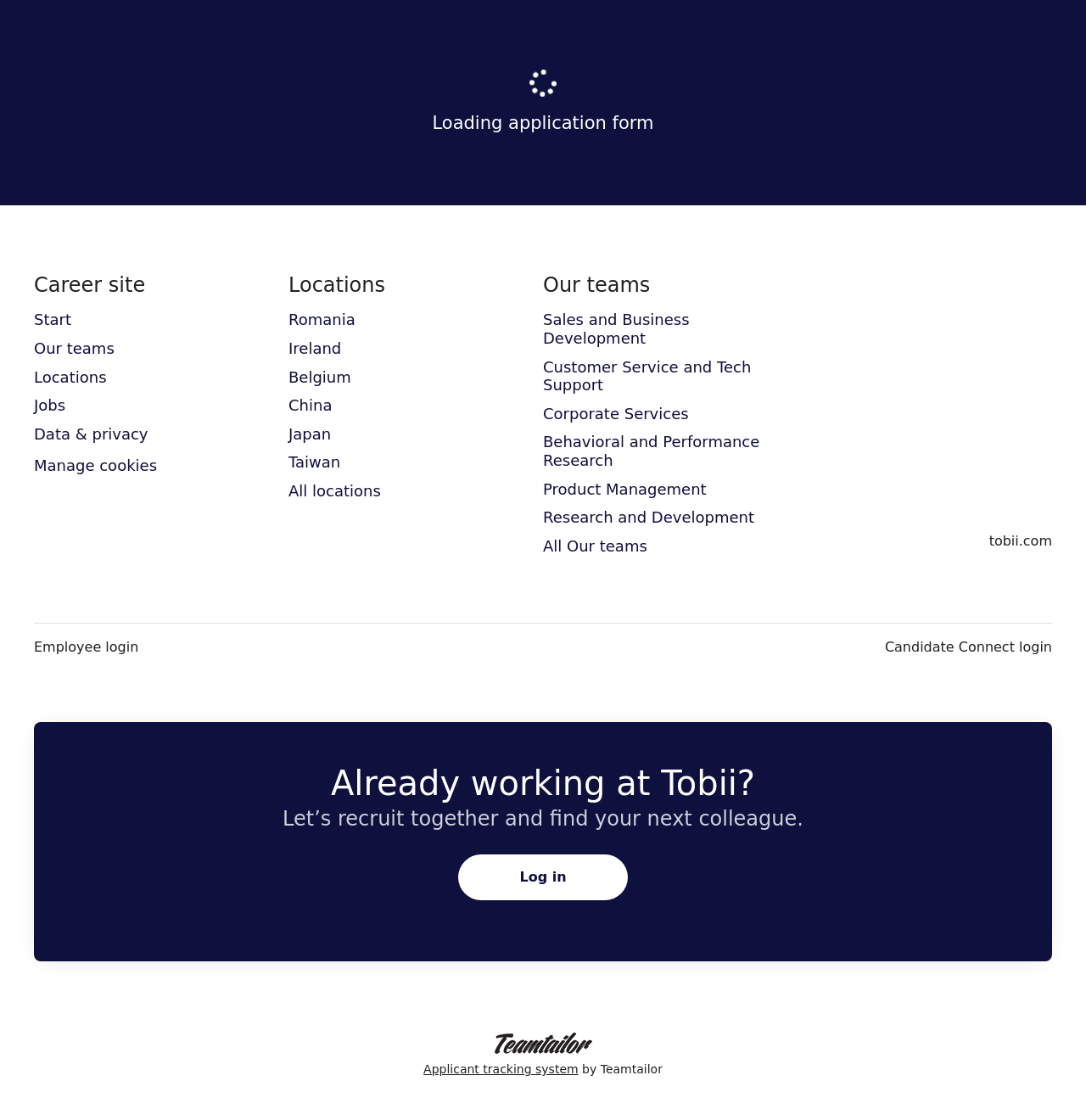Find the bounding box coordinates of the element you need to click on to perform this action: 'Log in as an employee'. The coordinates should be represented by four float values between 0 and 1, in the format [left, top, right, bottom].

[0.031, 0.569, 0.128, 0.587]